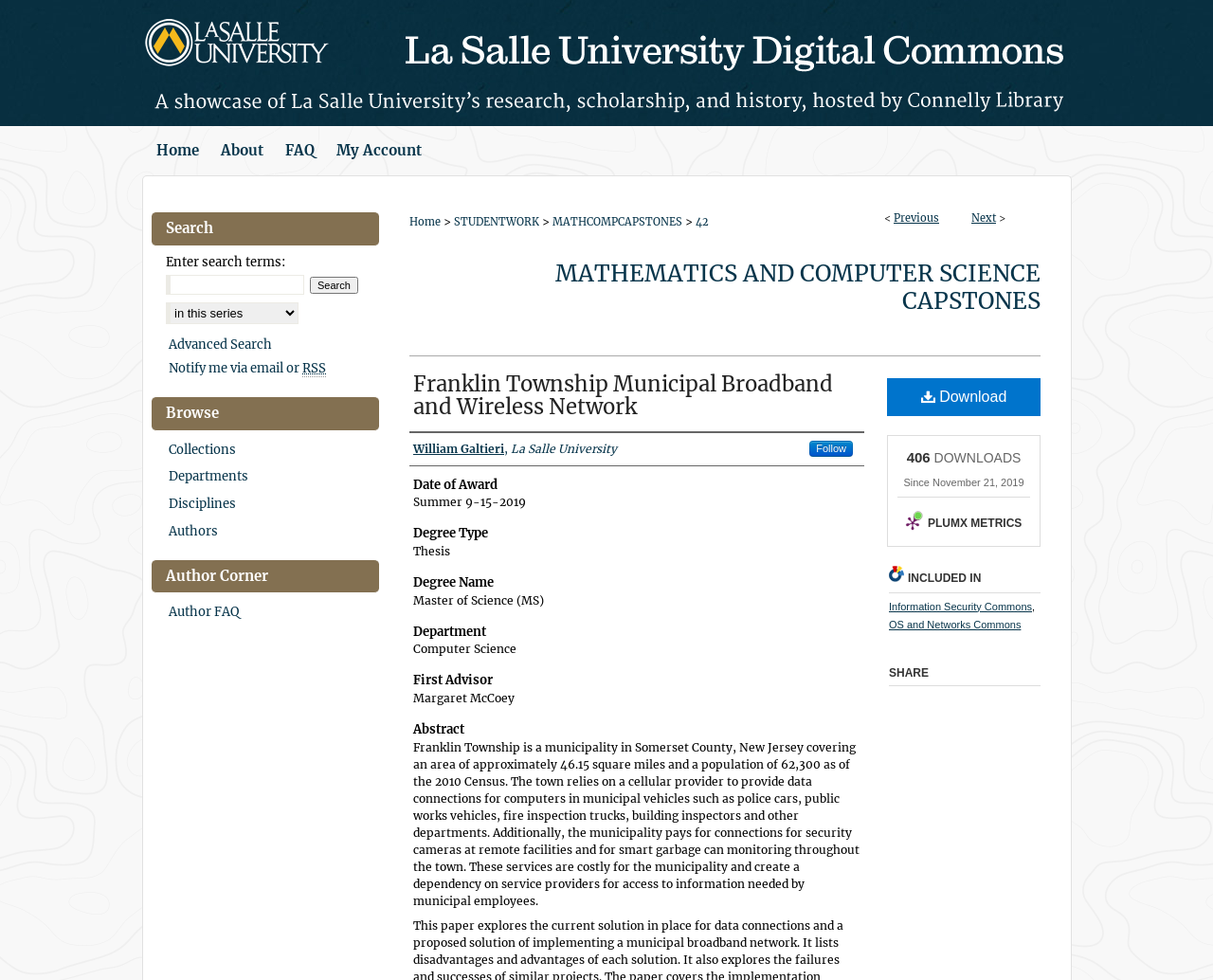Specify the bounding box coordinates of the element's area that should be clicked to execute the given instruction: "Download the file". The coordinates should be four float numbers between 0 and 1, i.e., [left, top, right, bottom].

[0.731, 0.385, 0.858, 0.424]